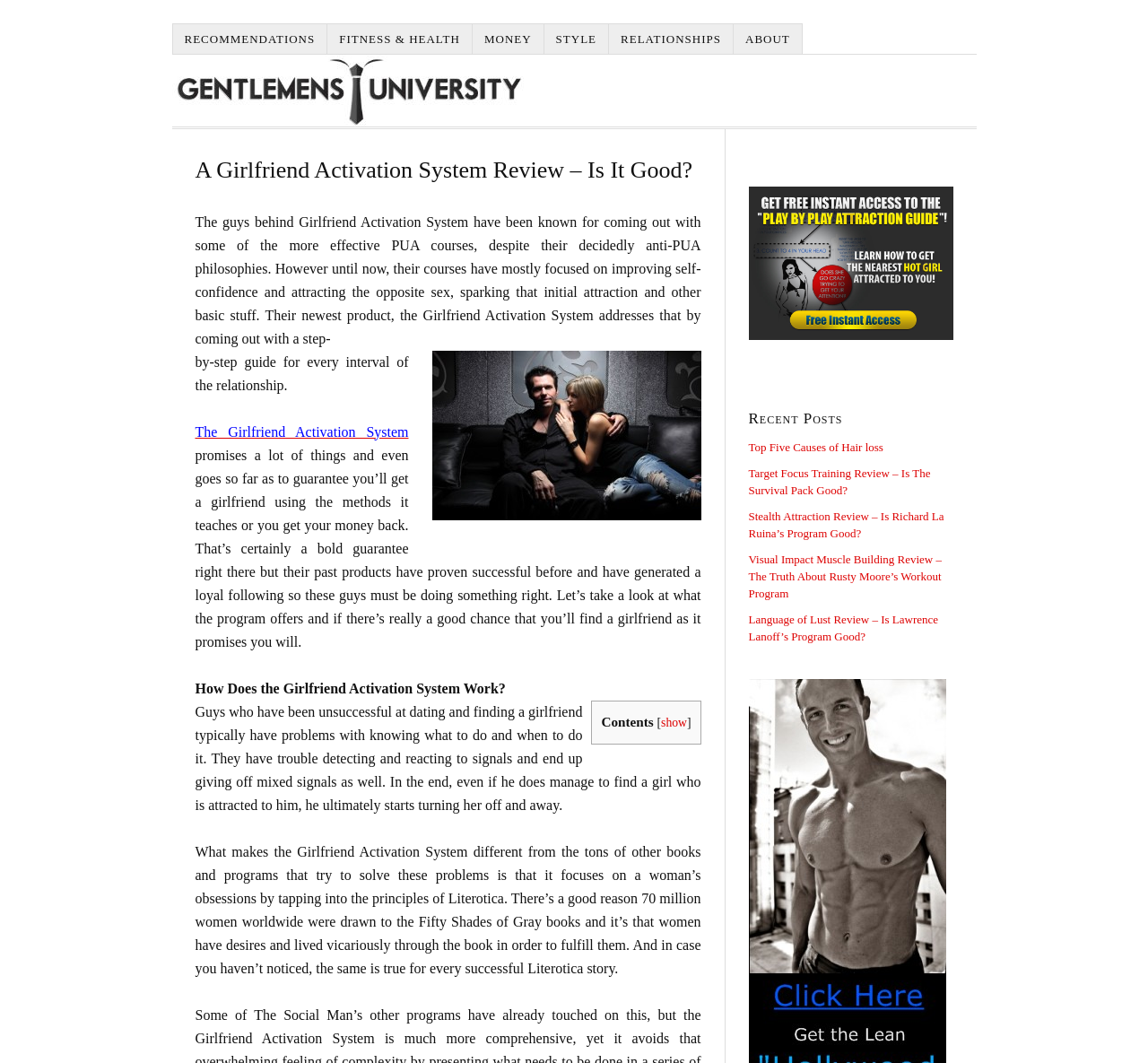Can you give a detailed response to the following question using the information from the image? What is the guarantee offered by the Girlfriend Activation System?

The webpage states that the Girlfriend Activation System promises a lot of things and even guarantees that users will get a girlfriend using the methods it teaches, or they will get their money back. This is a bold guarantee, but the creators of the program have a track record of producing successful products.